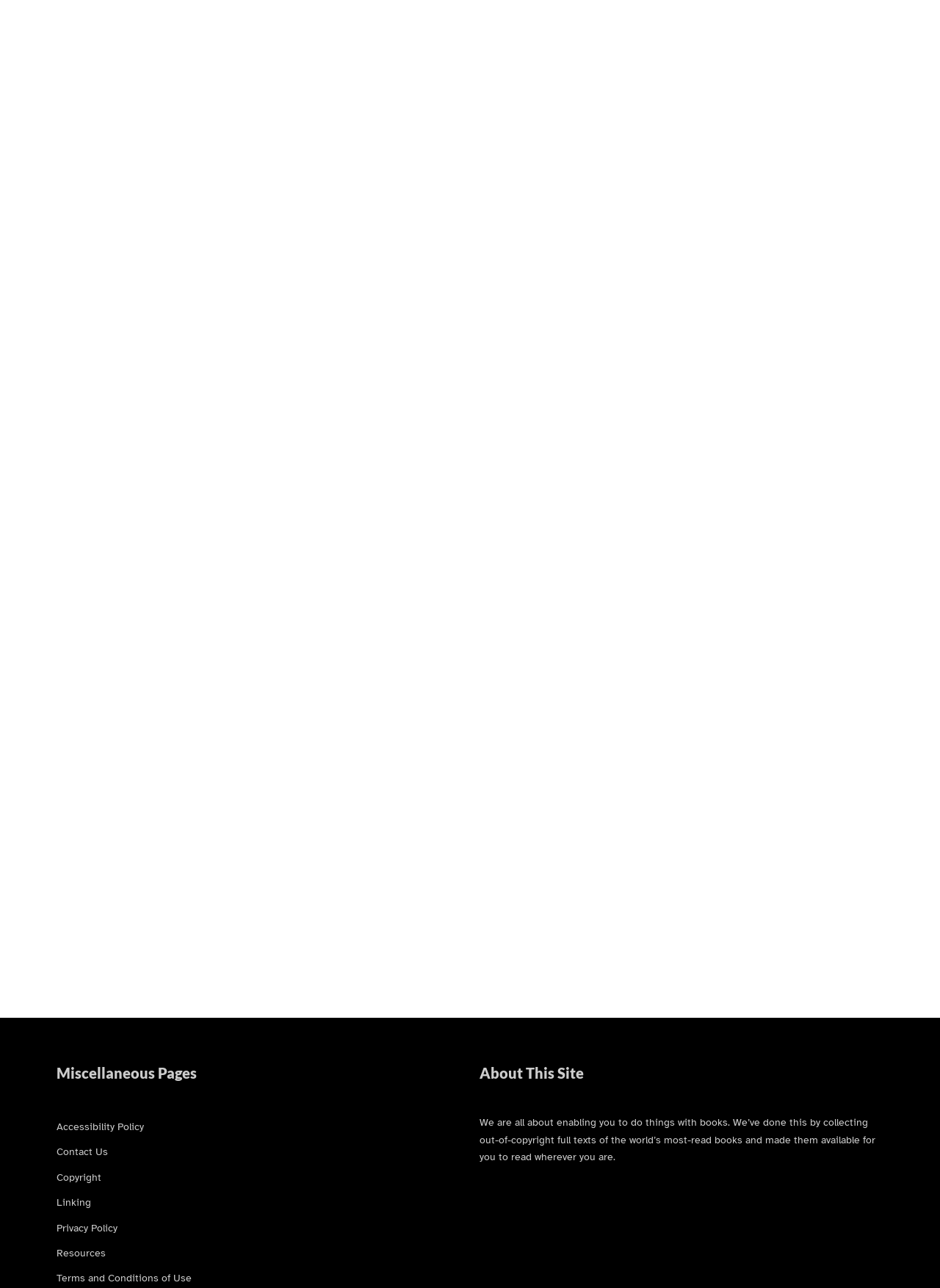What is the purpose of this website?
Answer the question based on the image using a single word or a brief phrase.

Enabling users to do things with books